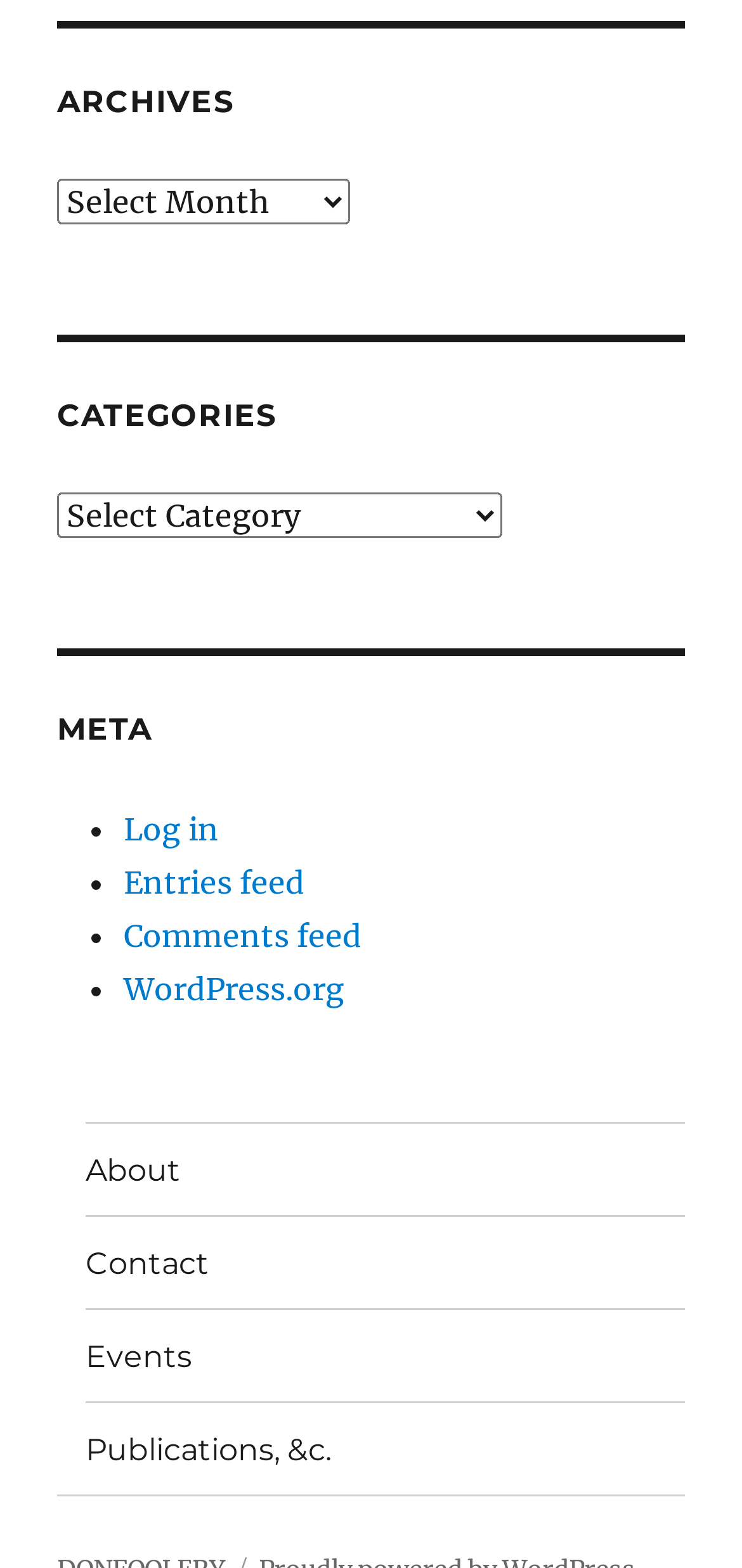Bounding box coordinates should be in the format (top-left x, top-left y, bottom-right x, bottom-right y) and all values should be floating point numbers between 0 and 1. Determine the bounding box coordinate for the UI element described as: About

[0.115, 0.717, 0.923, 0.775]